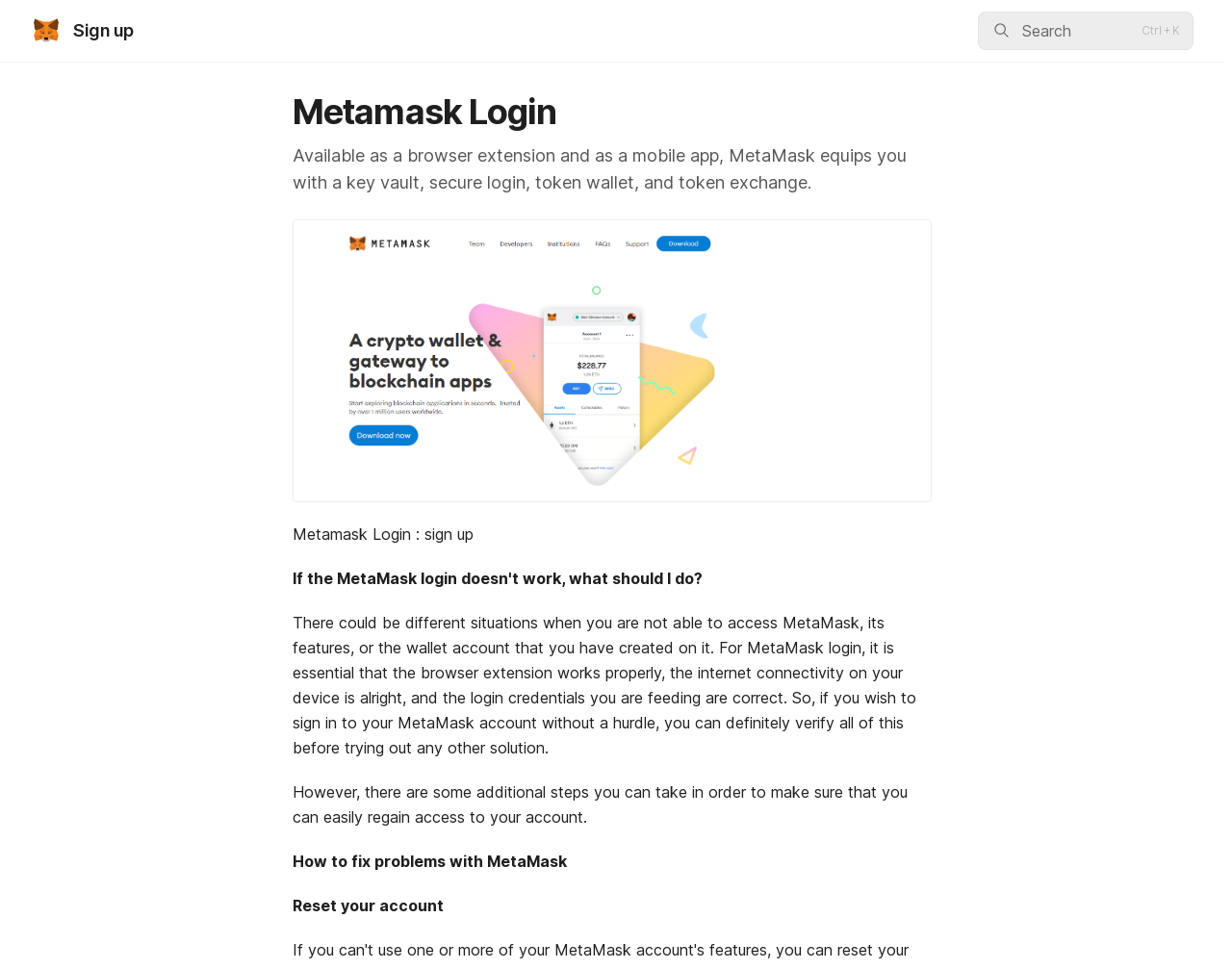What is the logo of the website?
Look at the screenshot and provide an in-depth answer.

The logo of the website is located at the top left corner of the webpage, and it is an image element with a bounding box coordinate of [0.025, 0.016, 0.05, 0.048].